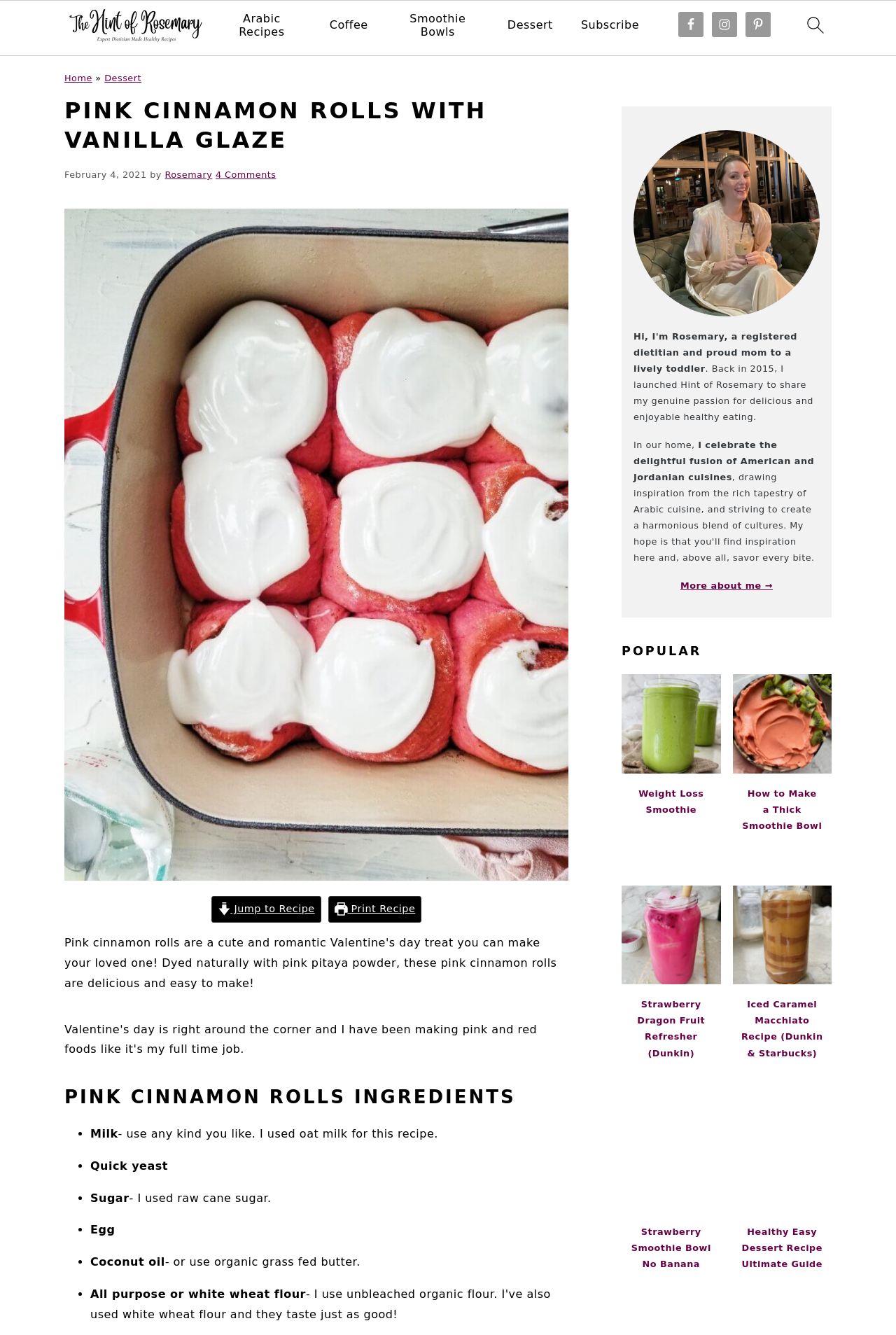Identify the webpage's primary heading and generate its text.

PINK CINNAMON ROLLS WITH VANILLA GLAZE